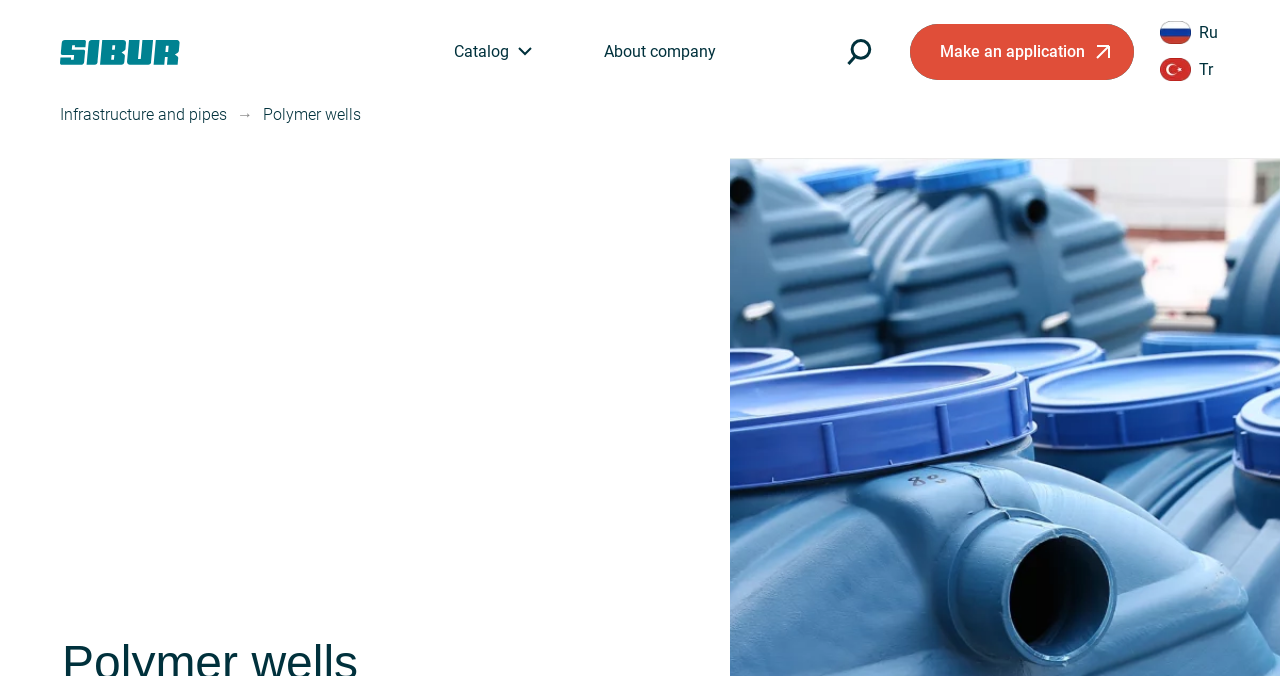Based on the provided description, "Infrastructure and pipes", find the bounding box of the corresponding UI element in the screenshot.

[0.047, 0.155, 0.177, 0.183]